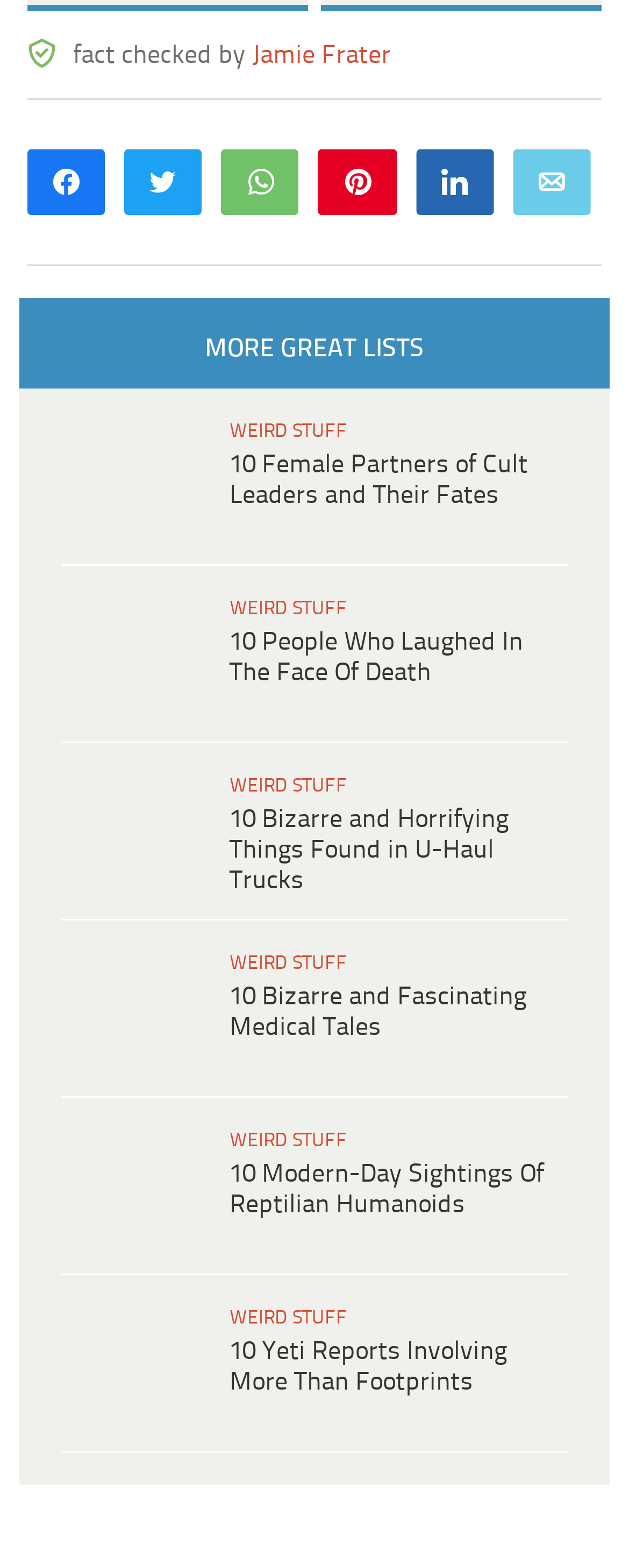Find the UI element described as: "Admin1 (admin)" and predict its bounding box coordinates. Ensure the coordinates are four float numbers between 0 and 1, [left, top, right, bottom].

None